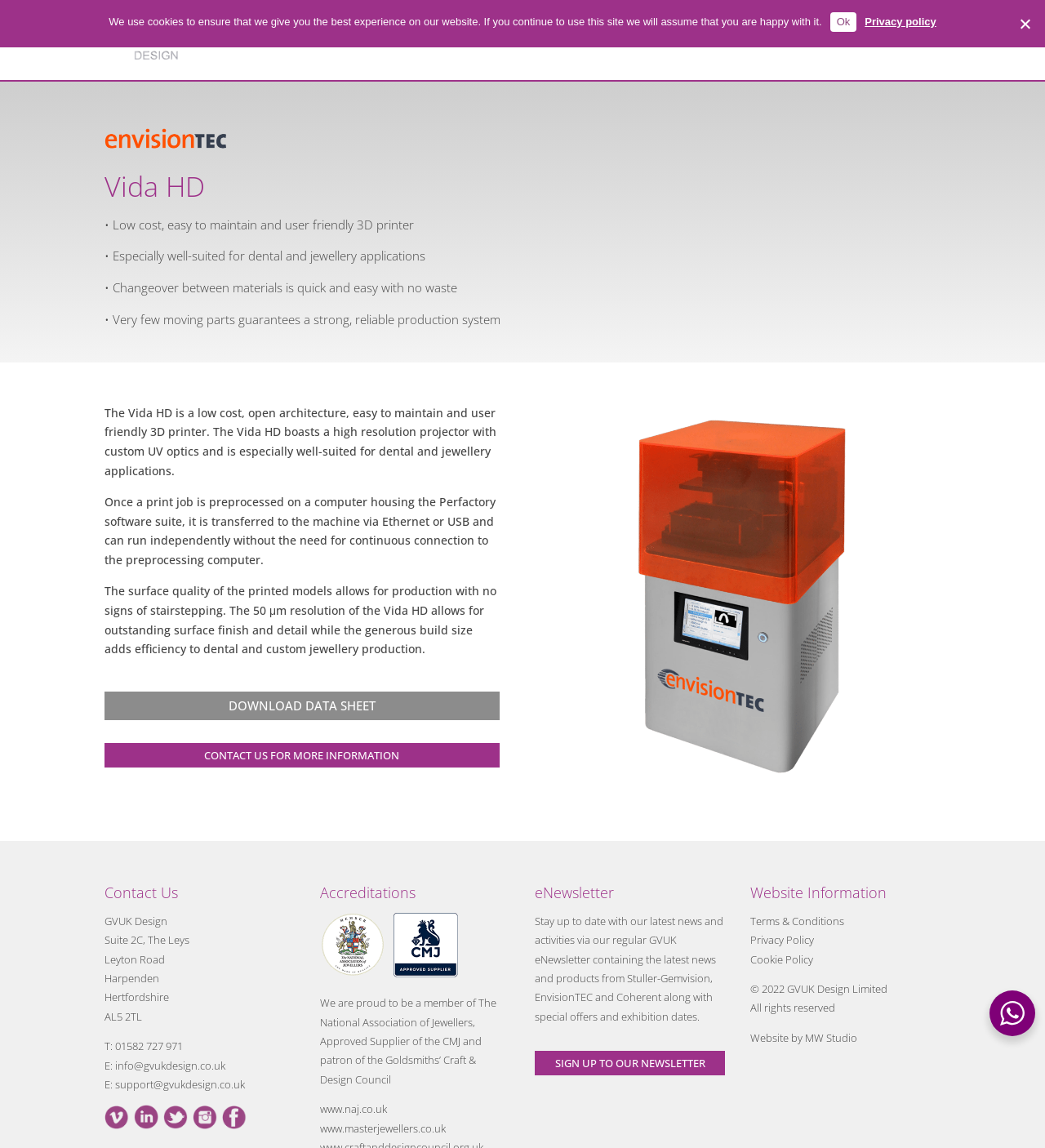Determine the bounding box coordinates of the clickable region to execute the instruction: "View industry solutions". The coordinates should be four float numbers between 0 and 1, denoted as [left, top, right, bottom].

[0.223, 0.0, 0.33, 0.069]